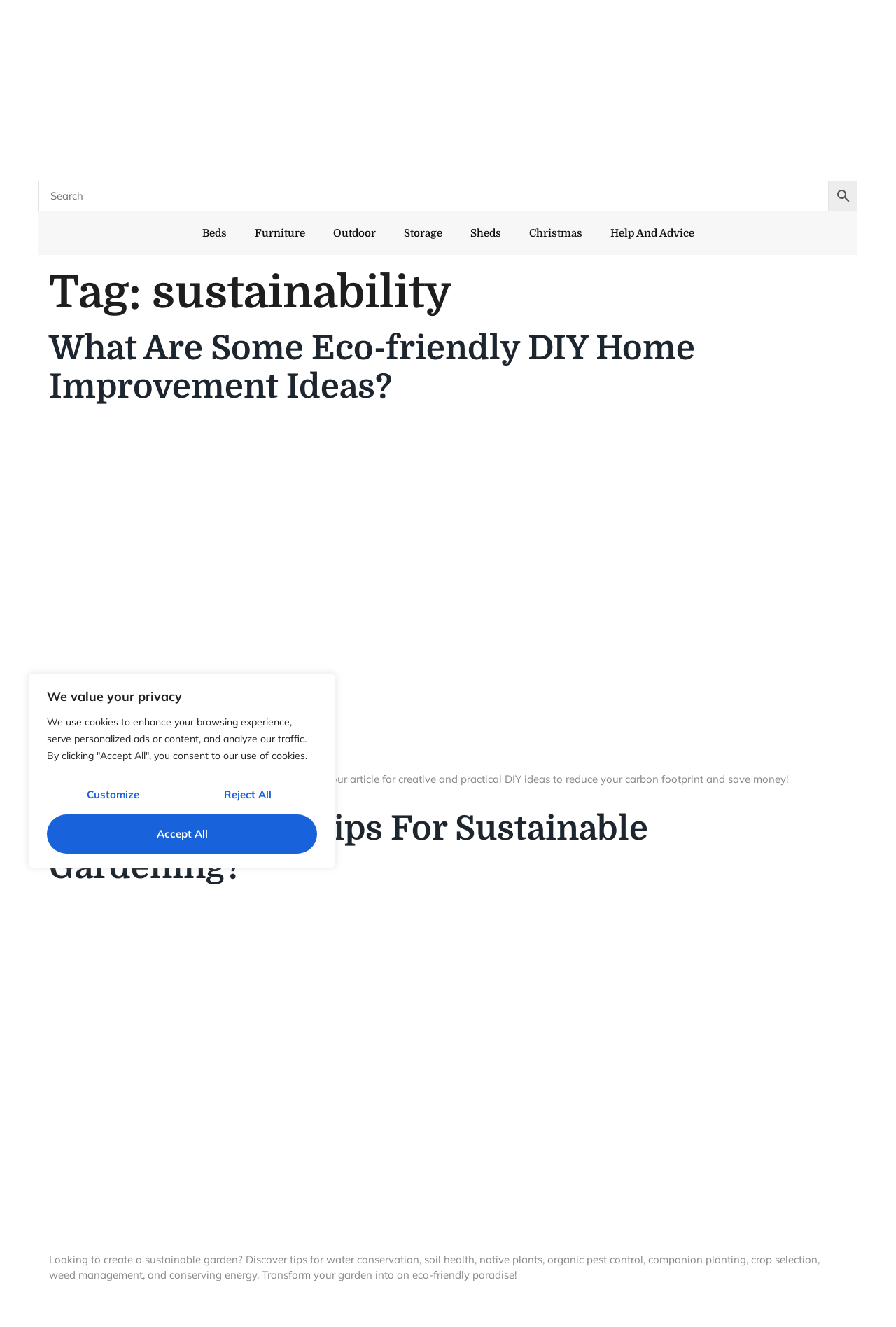Show the bounding box coordinates of the element that should be clicked to complete the task: "Read about eco-friendly DIY home improvement ideas".

[0.055, 0.248, 0.776, 0.306]